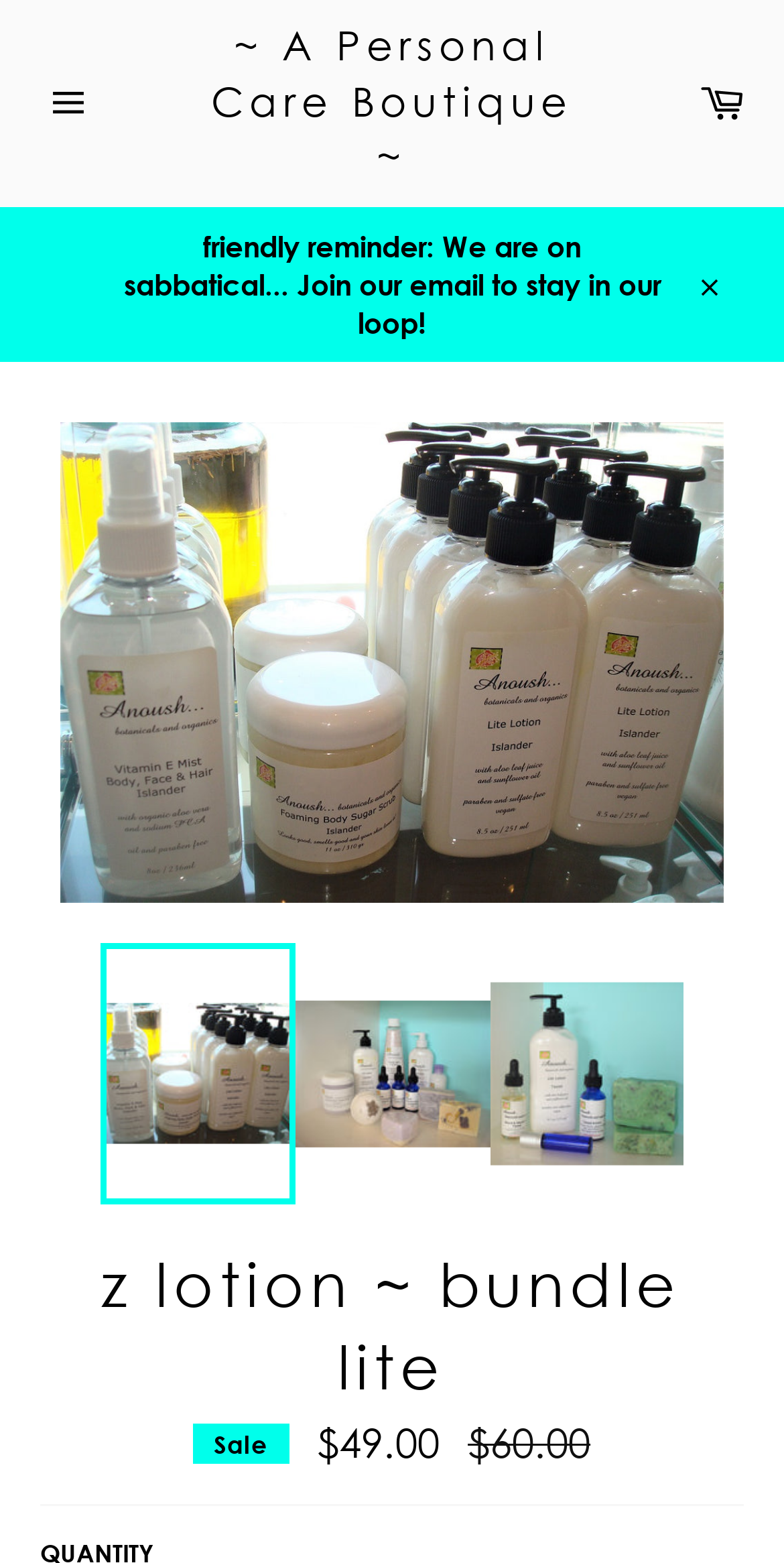Find the bounding box coordinates of the area that needs to be clicked in order to achieve the following instruction: "Explore the z lotion ~ bundle lite". The coordinates should be specified as four float numbers between 0 and 1, i.e., [left, top, right, bottom].

[0.051, 0.796, 0.949, 0.902]